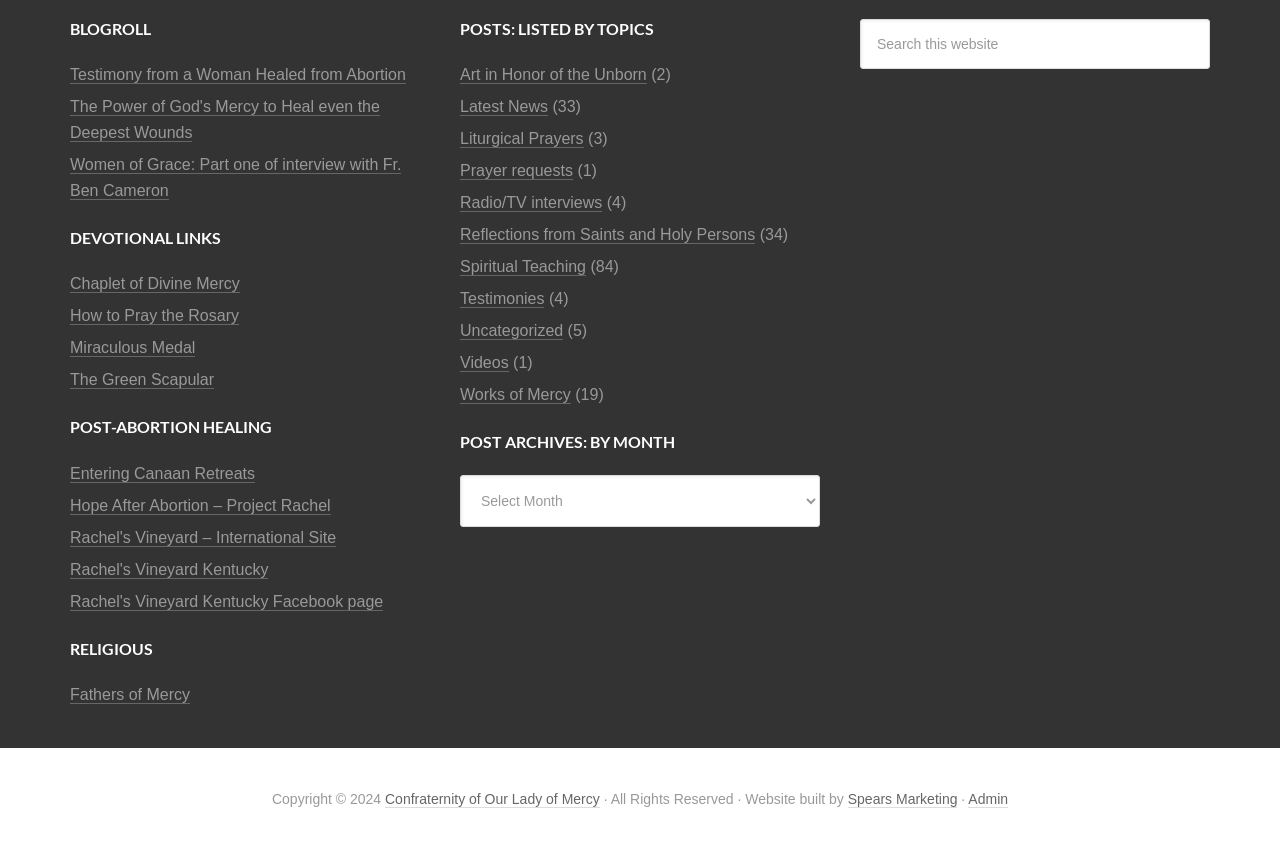Please locate the bounding box coordinates of the element that should be clicked to achieve the given instruction: "Search this website".

[0.672, 0.022, 0.945, 0.081]